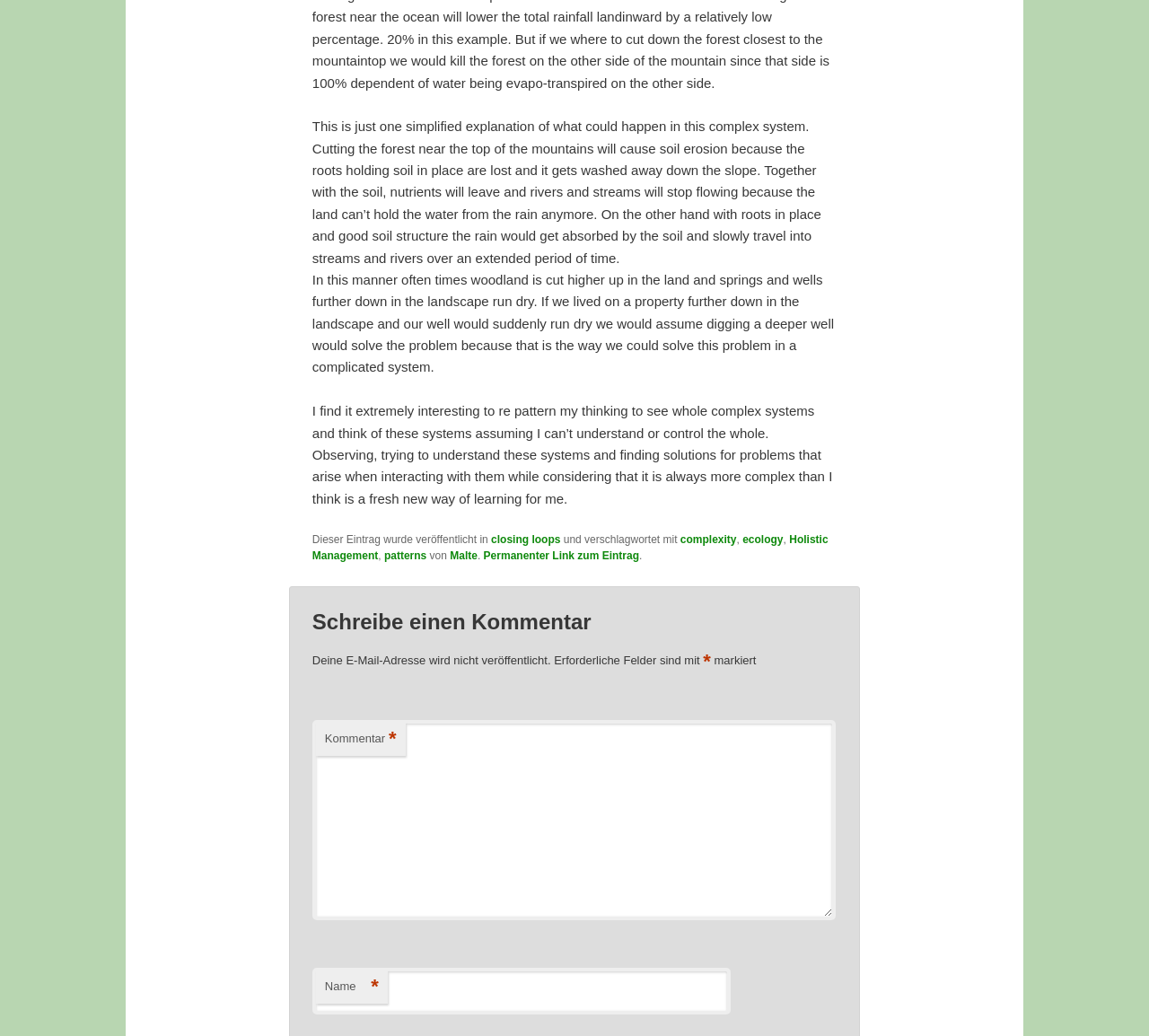What is the topic of the article?
Provide a detailed and extensive answer to the question.

The topic of the article can be inferred from the text content, which discusses the effects of cutting forests near the top of mountains on soil erosion and water flow. The article also mentions the importance of considering complex systems and their interactions. Therefore, the topic of the article is related to complex systems.